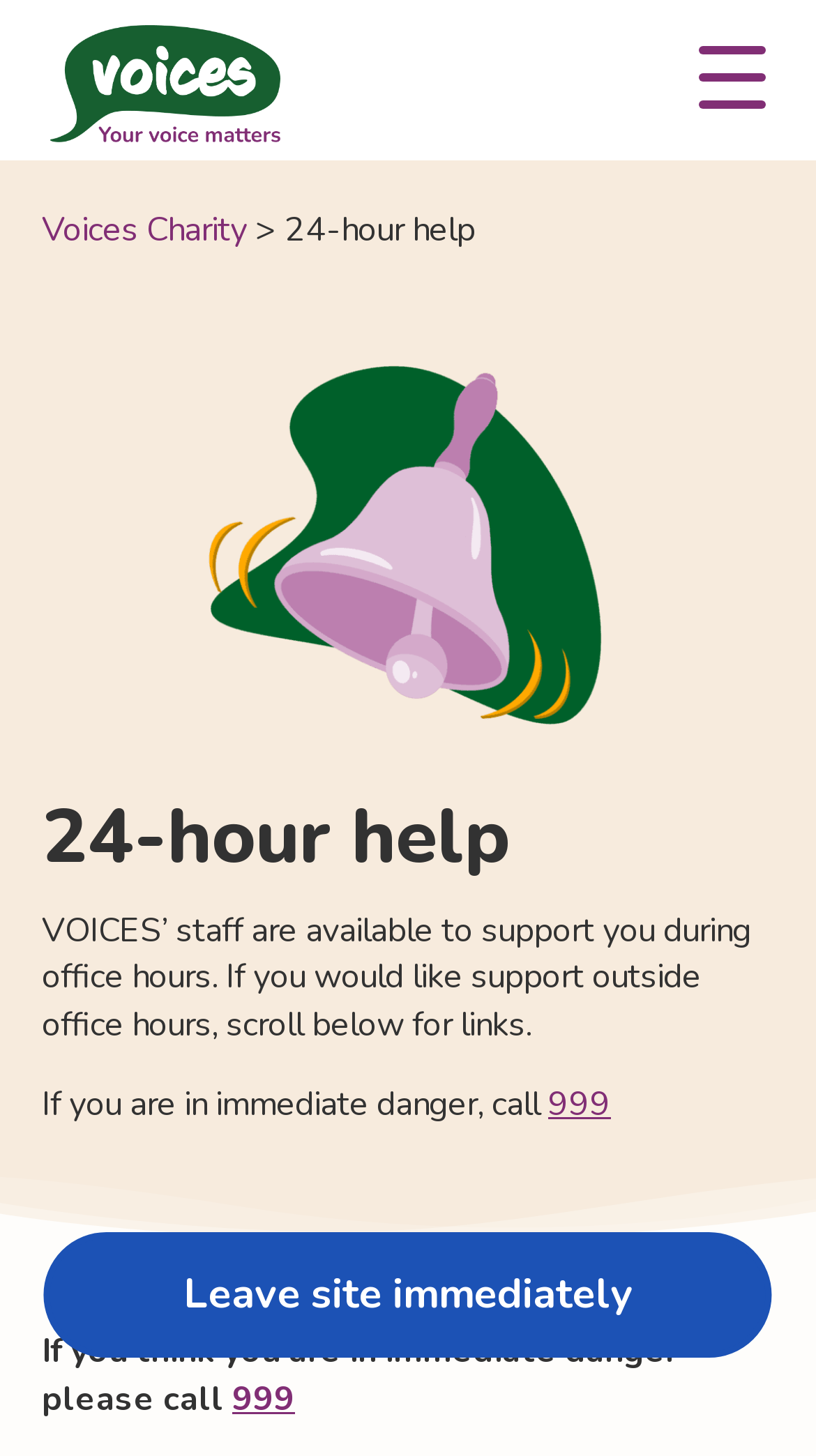What is the icon displayed on the page?
Refer to the image and provide a thorough answer to the question.

The image element with the description 'Bell' is displayed on the page, indicating that a bell icon is shown to users.